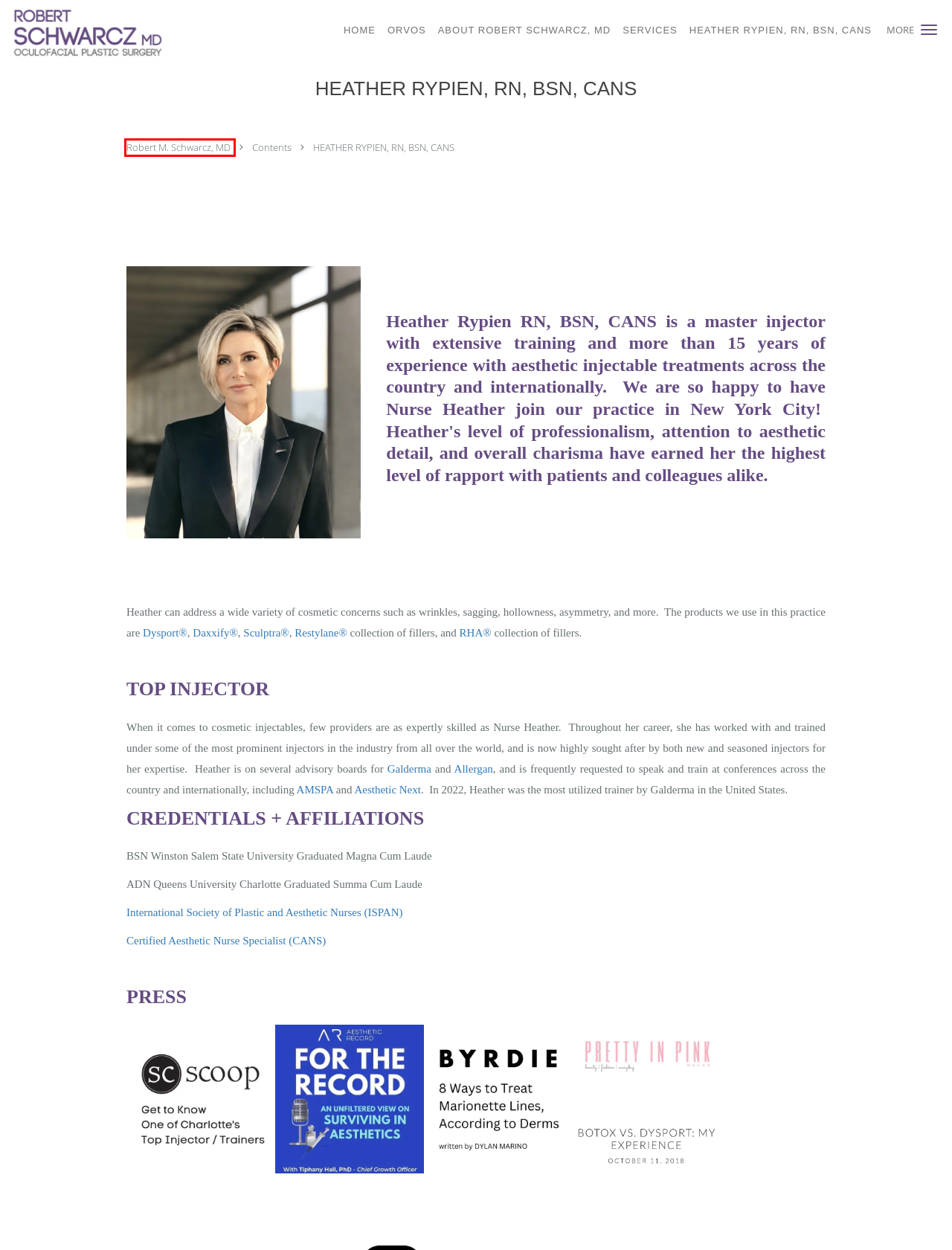Examine the screenshot of the webpage, noting the red bounding box around a UI element. Pick the webpage description that best matches the new page after the element in the red bounding box is clicked. Here are the candidates:
A. Restylane® | Award Winning HA Dermal Filler Portfolio
B. Robert M. Schwarcz, MD : Cosmetic Surgery: Upper East Side New York, NY & Rye, NY
C. Peptide-powered, FDA-approved Glabellar Lines Treatment | DAXXIFY®
D. The RHA® Collection - Designed for Dynamics
E. Allergan Aesthetics | An AbbVie Company
F. ISPAN - International Society of Plastic and Aesthetic Nurses
G. Sculptra® | Skin That Feels Like You Again
H. Member Benefits | American Med Spa Association

B